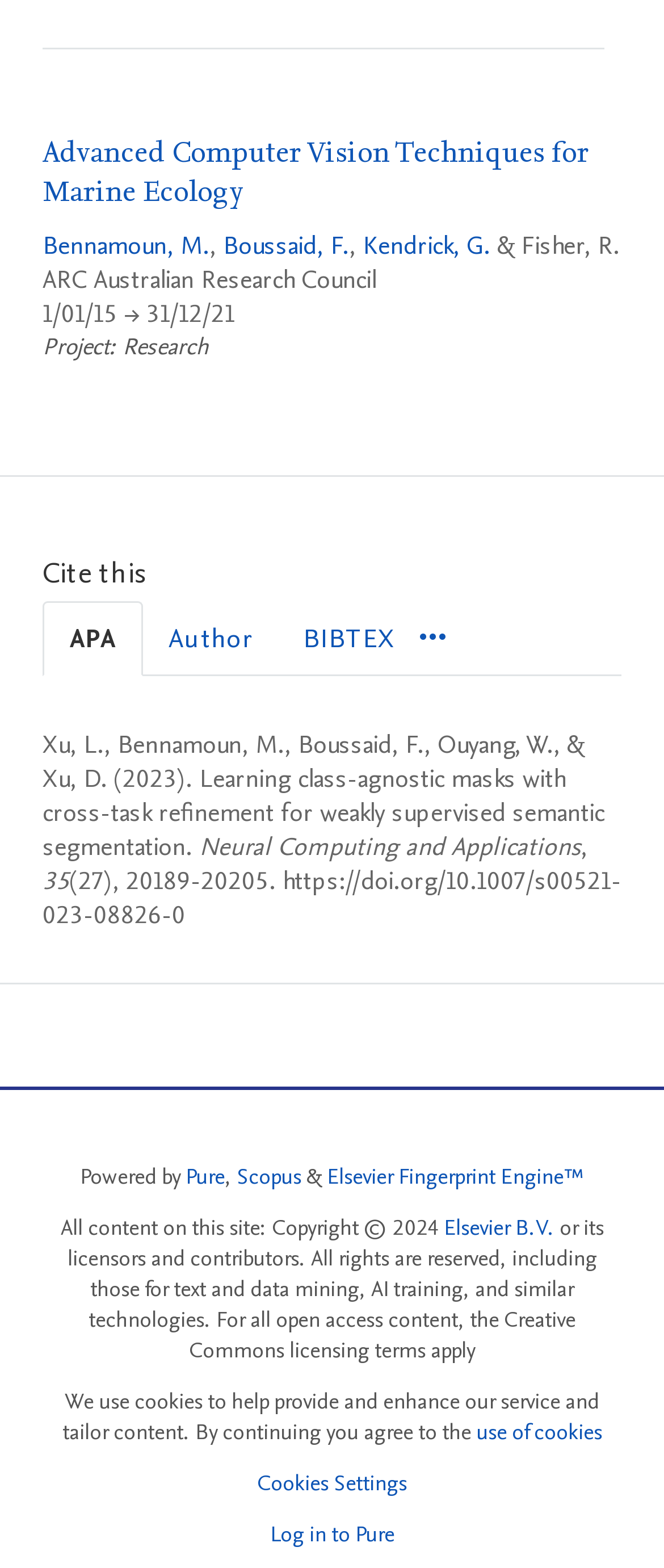From the webpage screenshot, identify the region described by Elsevier B.V.. Provide the bounding box coordinates as (top-left x, top-left y, bottom-right x, bottom-right y), with each value being a floating point number between 0 and 1.

[0.668, 0.773, 0.835, 0.793]